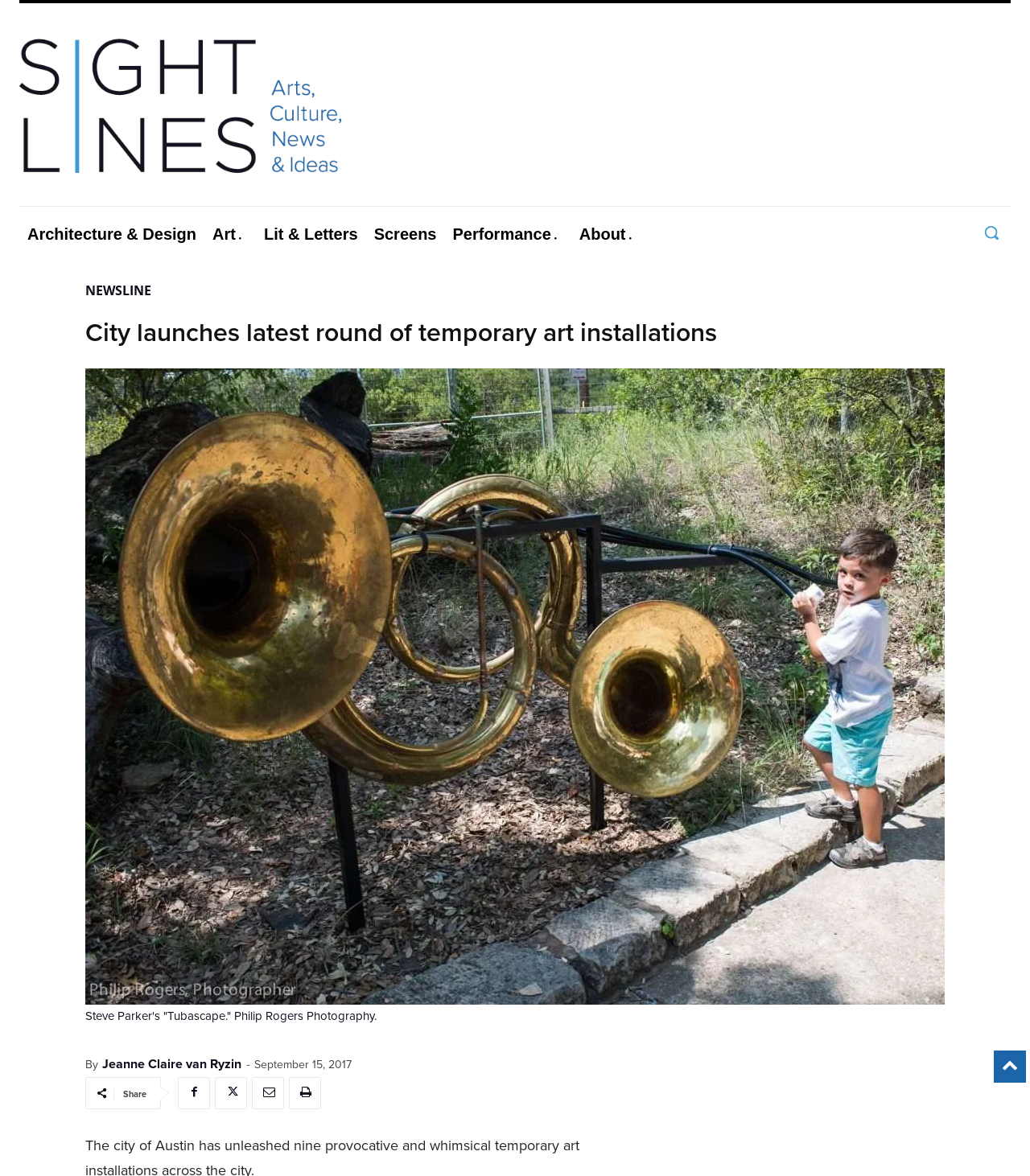Determine the bounding box of the UI element mentioned here: "SightlinesArts, culture, news & ideas". The coordinates must be in the format [left, top, right, bottom] with values ranging from 0 to 1.

[0.019, 0.009, 0.648, 0.171]